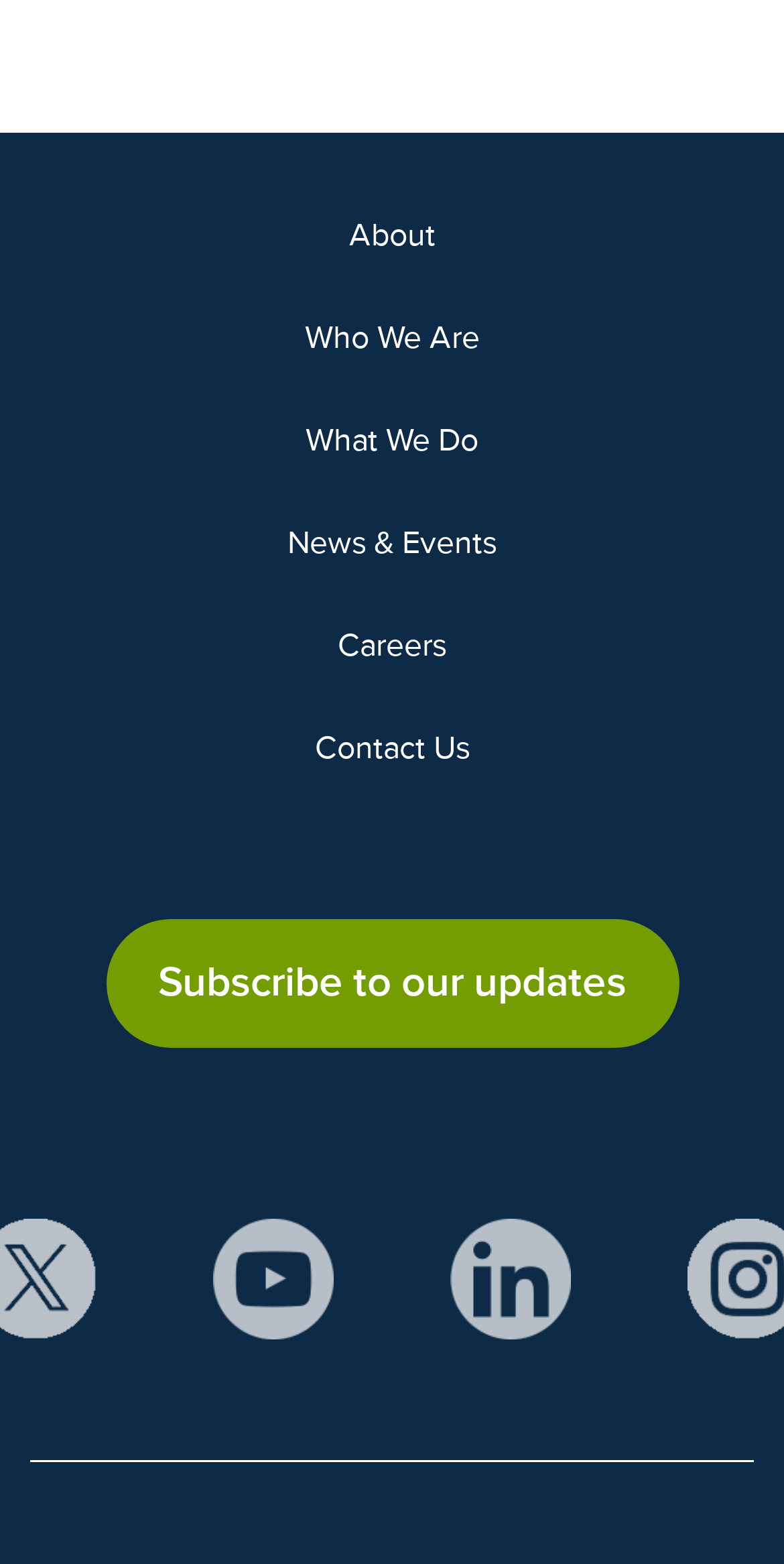Could you provide the bounding box coordinates for the portion of the screen to click to complete this instruction: "Subscribe to our updates"?

[0.135, 0.588, 0.865, 0.67]